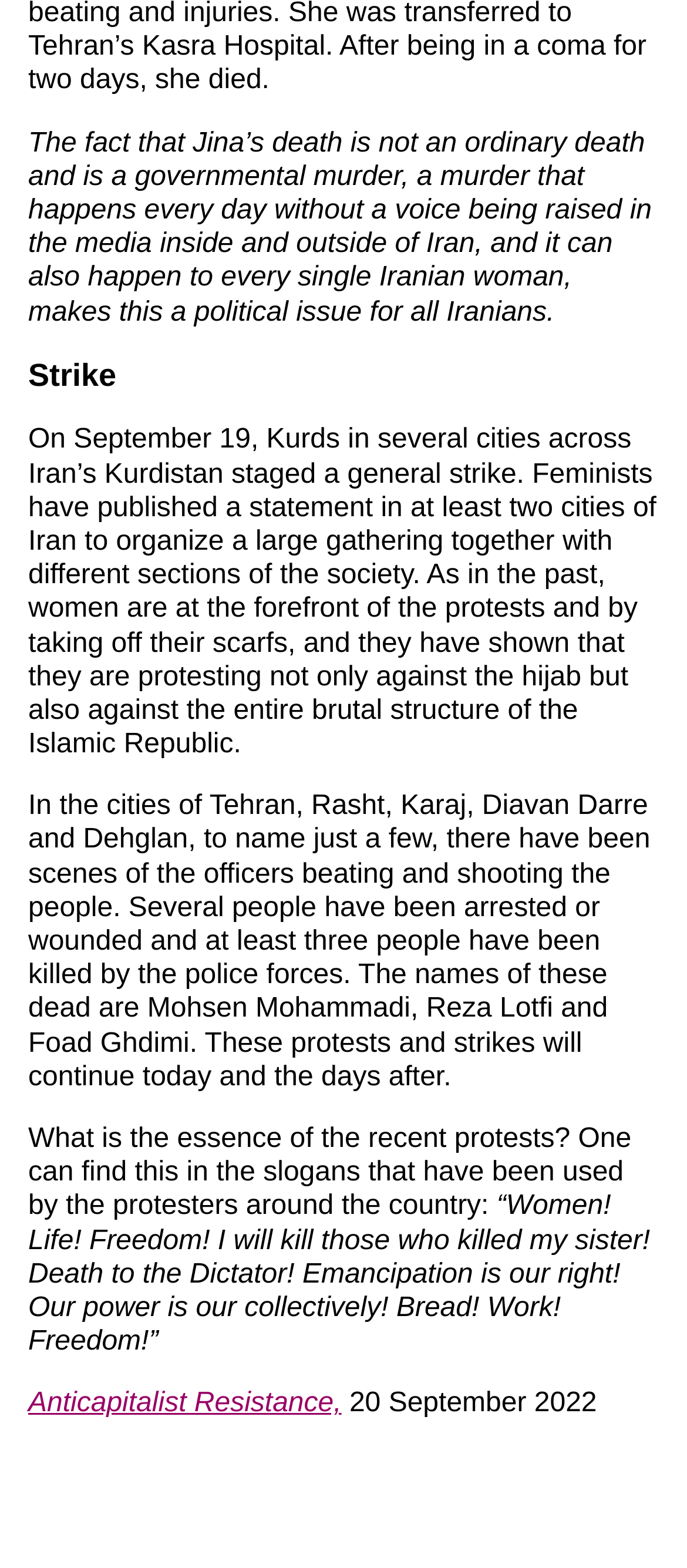Please provide a comprehensive answer to the question based on the screenshot: What is the main topic of the article?

Based on the content of the article, it appears to be discussing the recent protests in Iran, specifically the general strike staged by Kurds and the involvement of women in the protests.